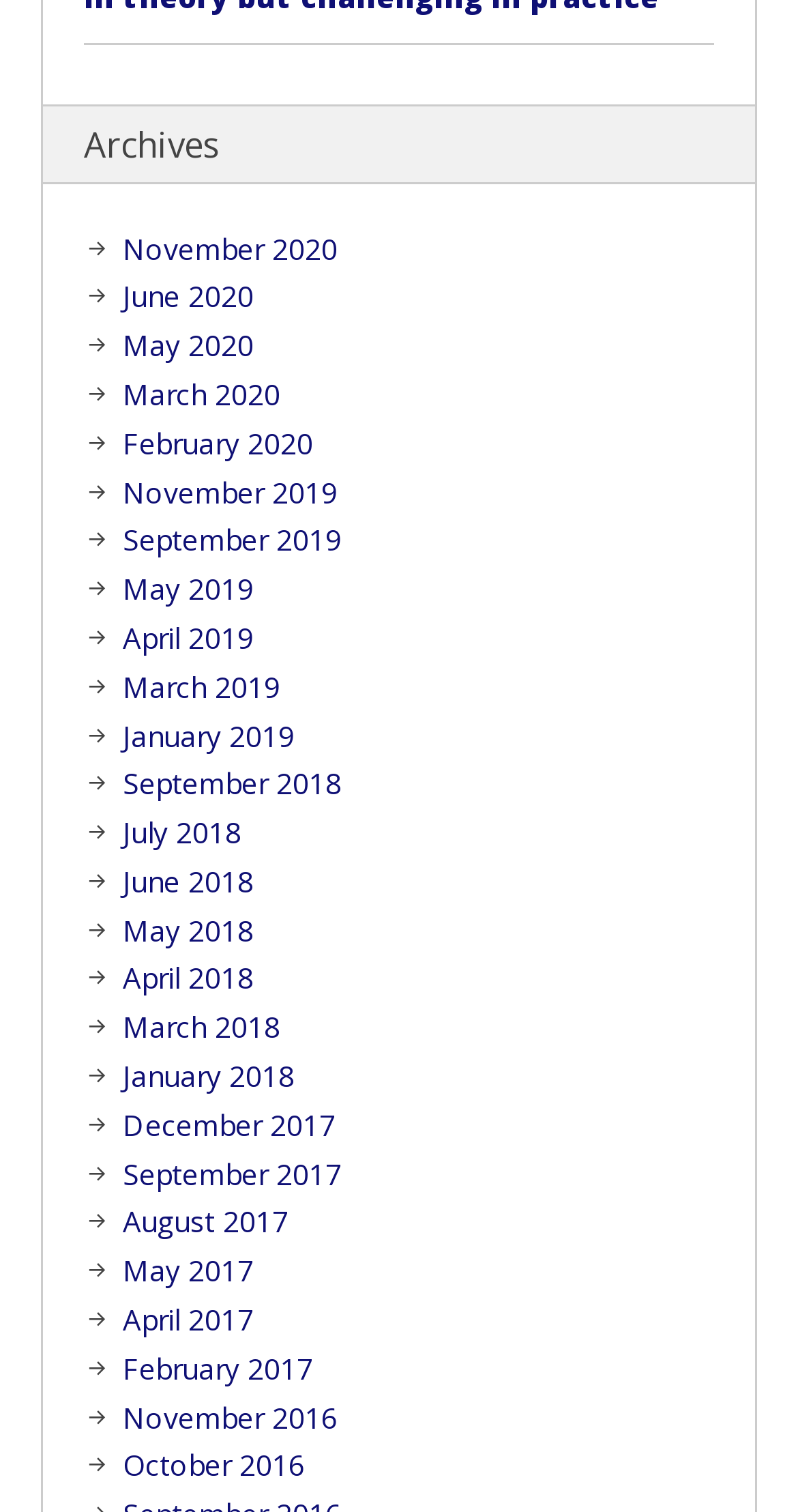Bounding box coordinates are to be given in the format (top-left x, top-left y, bottom-right x, bottom-right y). All values must be floating point numbers between 0 and 1. Provide the bounding box coordinate for the UI element described as: March 2019

[0.154, 0.441, 0.351, 0.467]